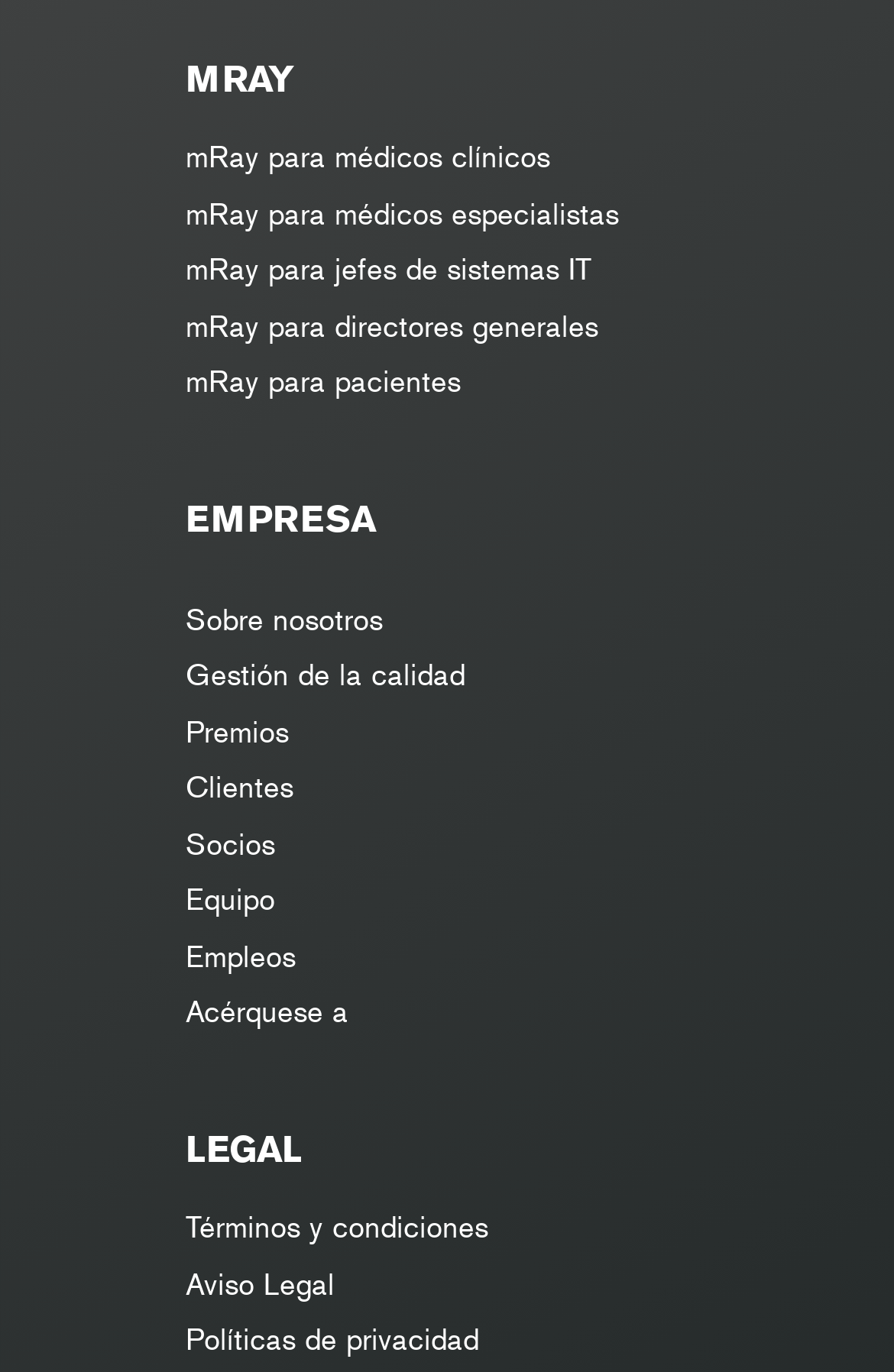Respond to the question with just a single word or phrase: 
What is the first link under 'LEGAL'?

Términos y condiciones